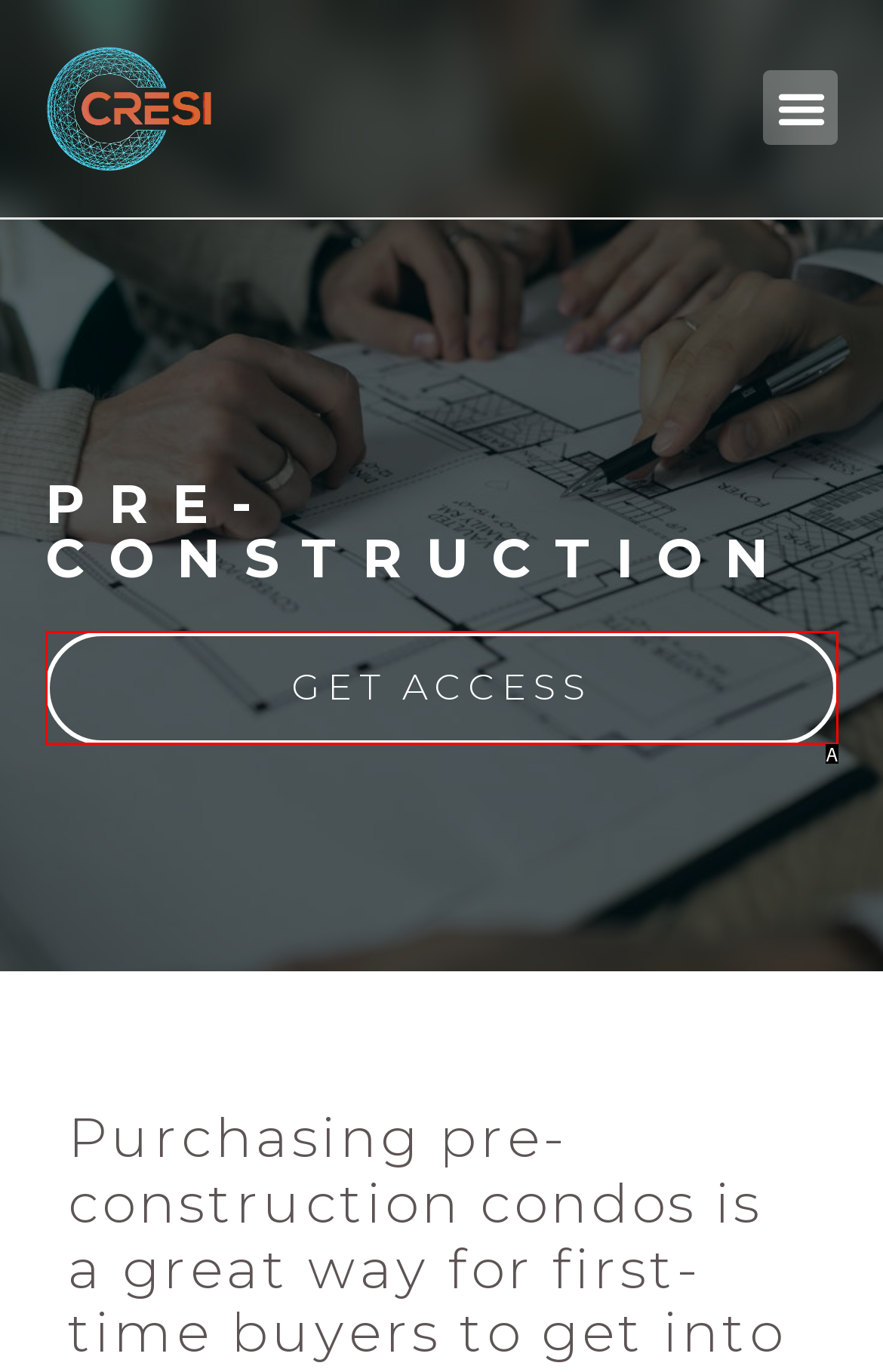Tell me which one HTML element best matches the description: Human Immunodeficiency Virus Answer with the option's letter from the given choices directly.

None